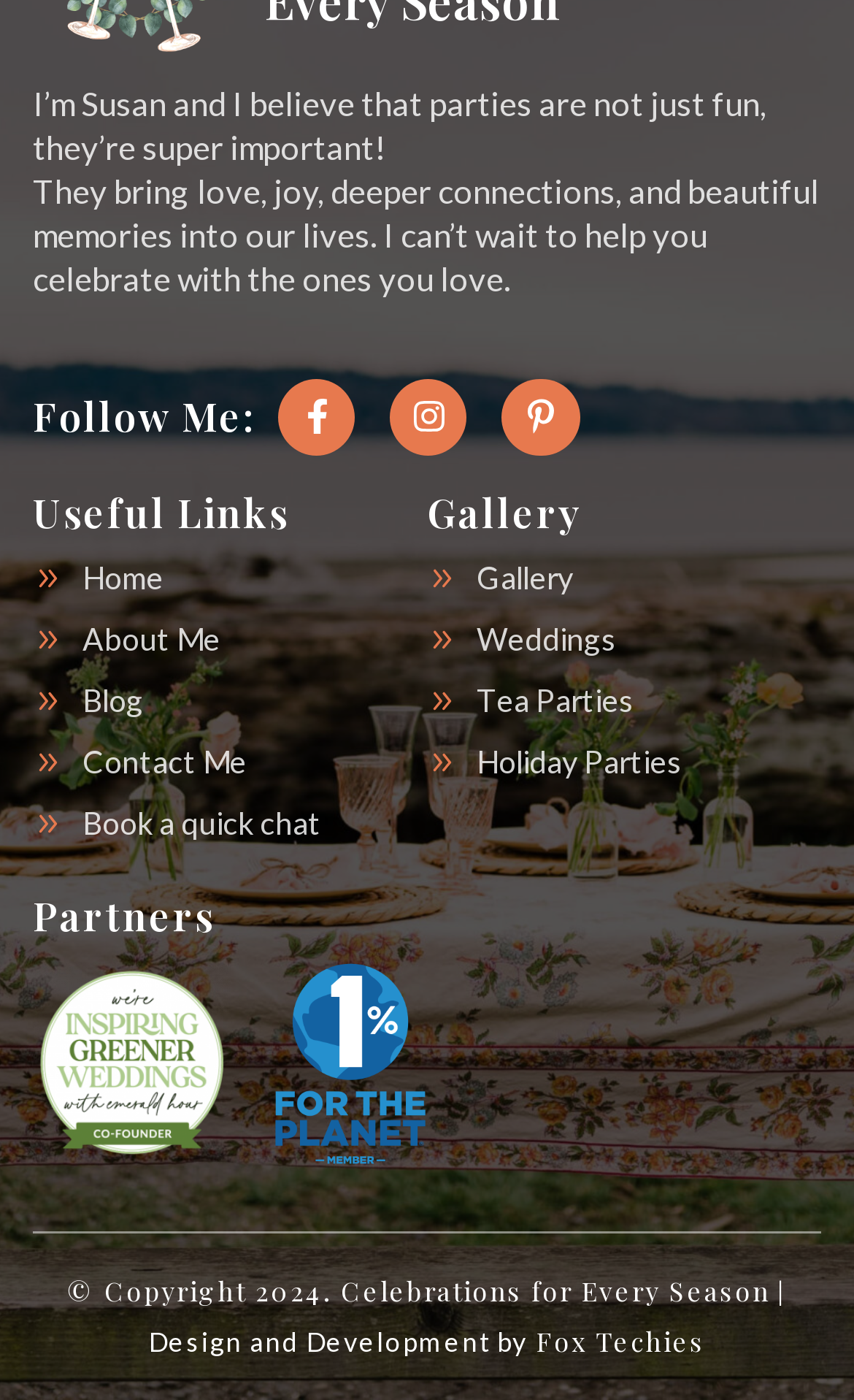How many categories are there in the Gallery section?
Provide a detailed answer to the question using information from the image.

There are three categories in the Gallery section: Weddings, Tea Parties, and Holiday Parties, each with a link text and an image icon.